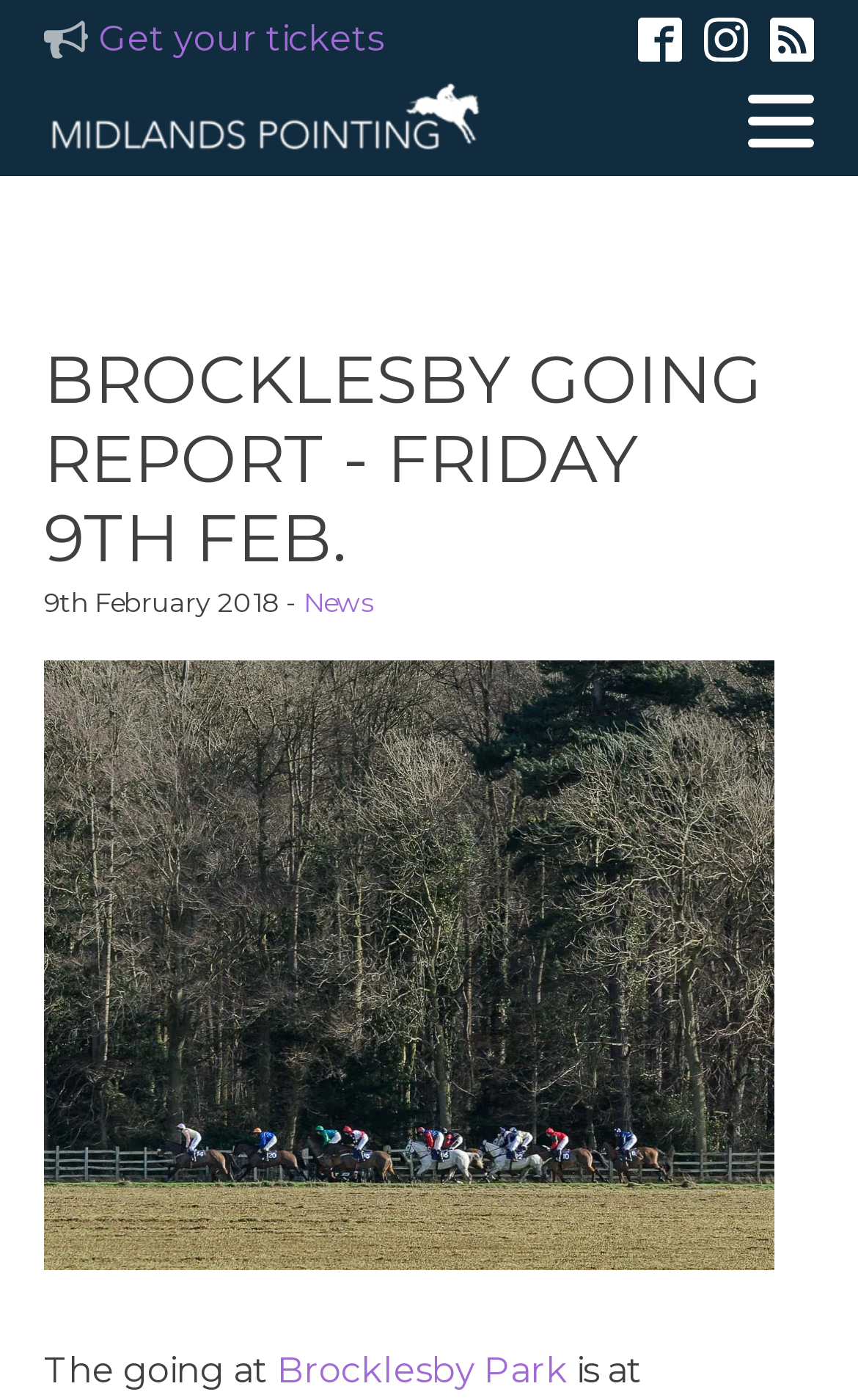Respond to the following question using a concise word or phrase: 
What type of racing is featured on the webpage?

Point-to-Point racing